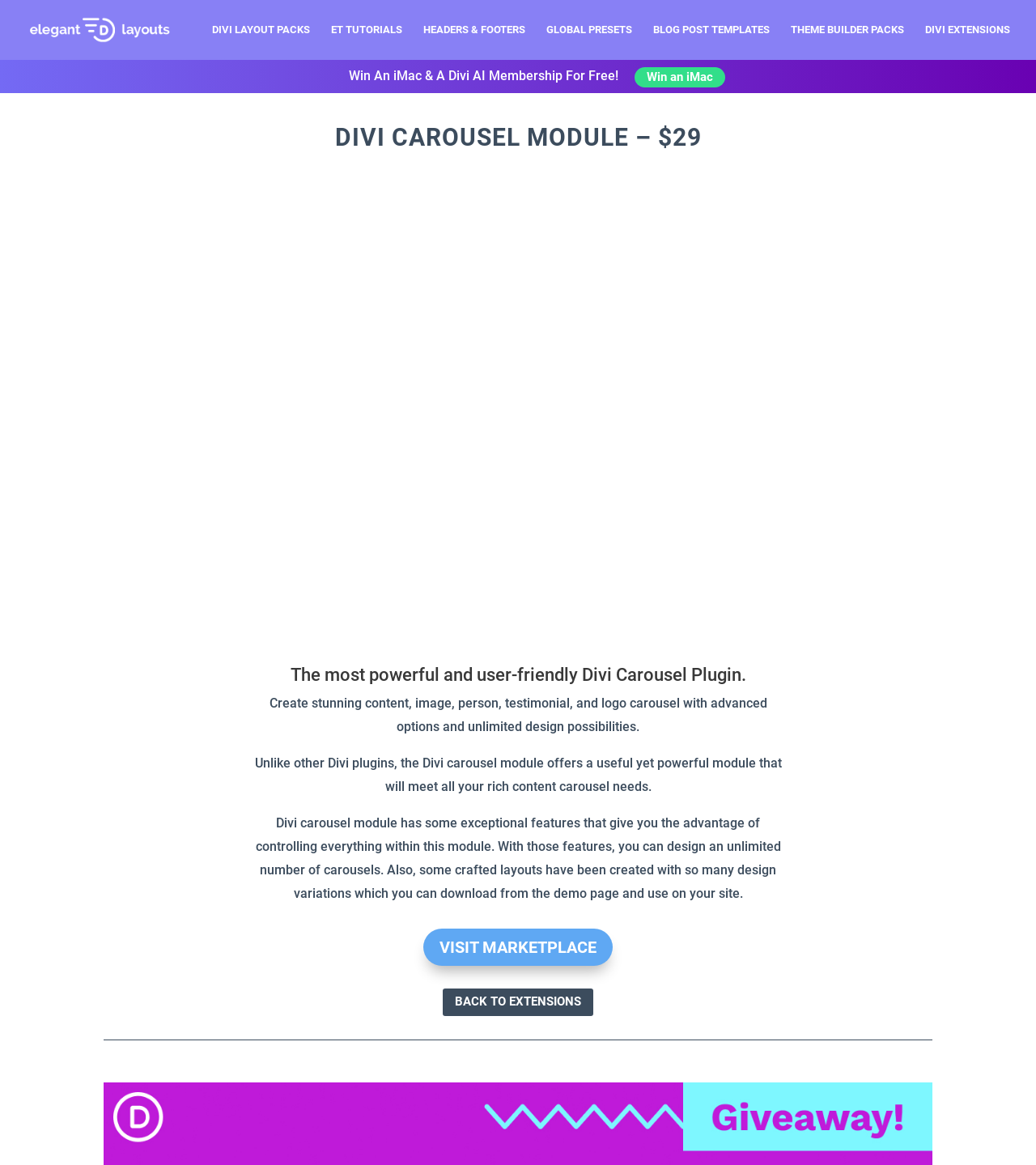Generate the title text from the webpage.

DIVI CAROUSEL MODULE – $29